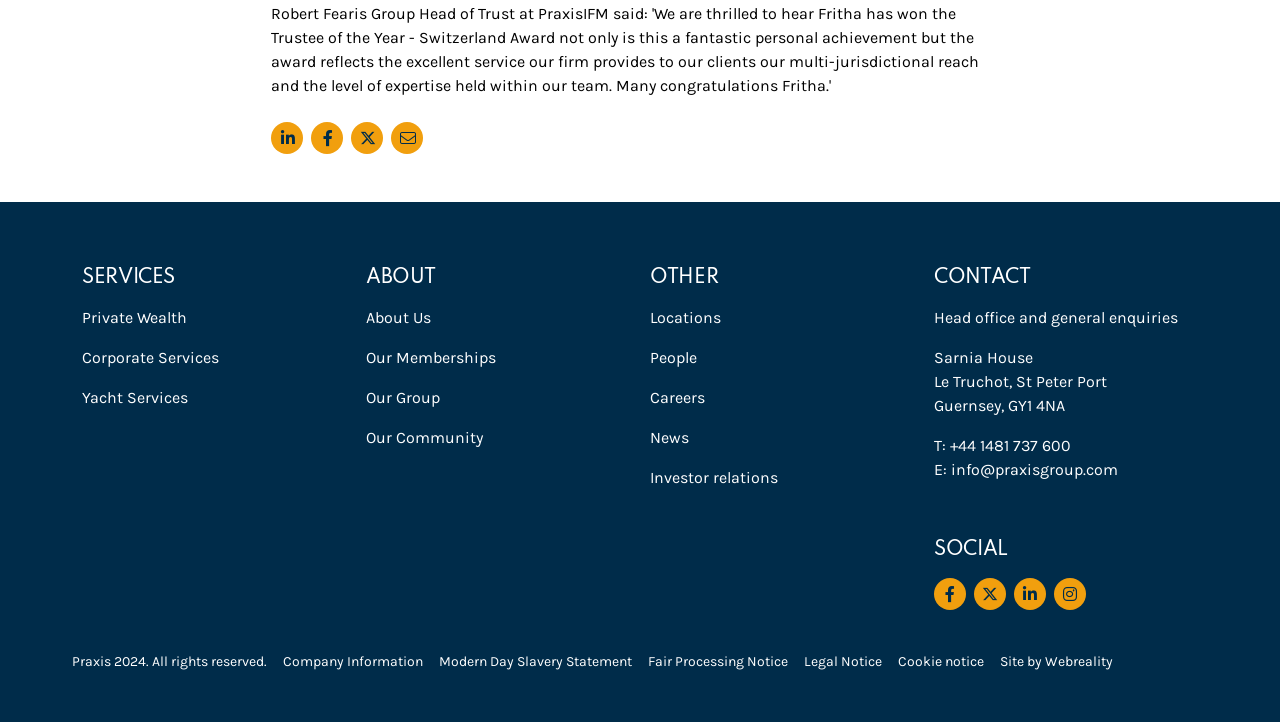What social media platforms does Praxis Group have?
Please ensure your answer to the question is detailed and covers all necessary aspects.

Under the 'SOCIAL' heading, there are four social media links, indicating that Praxis Group has a presence on four social media platforms.